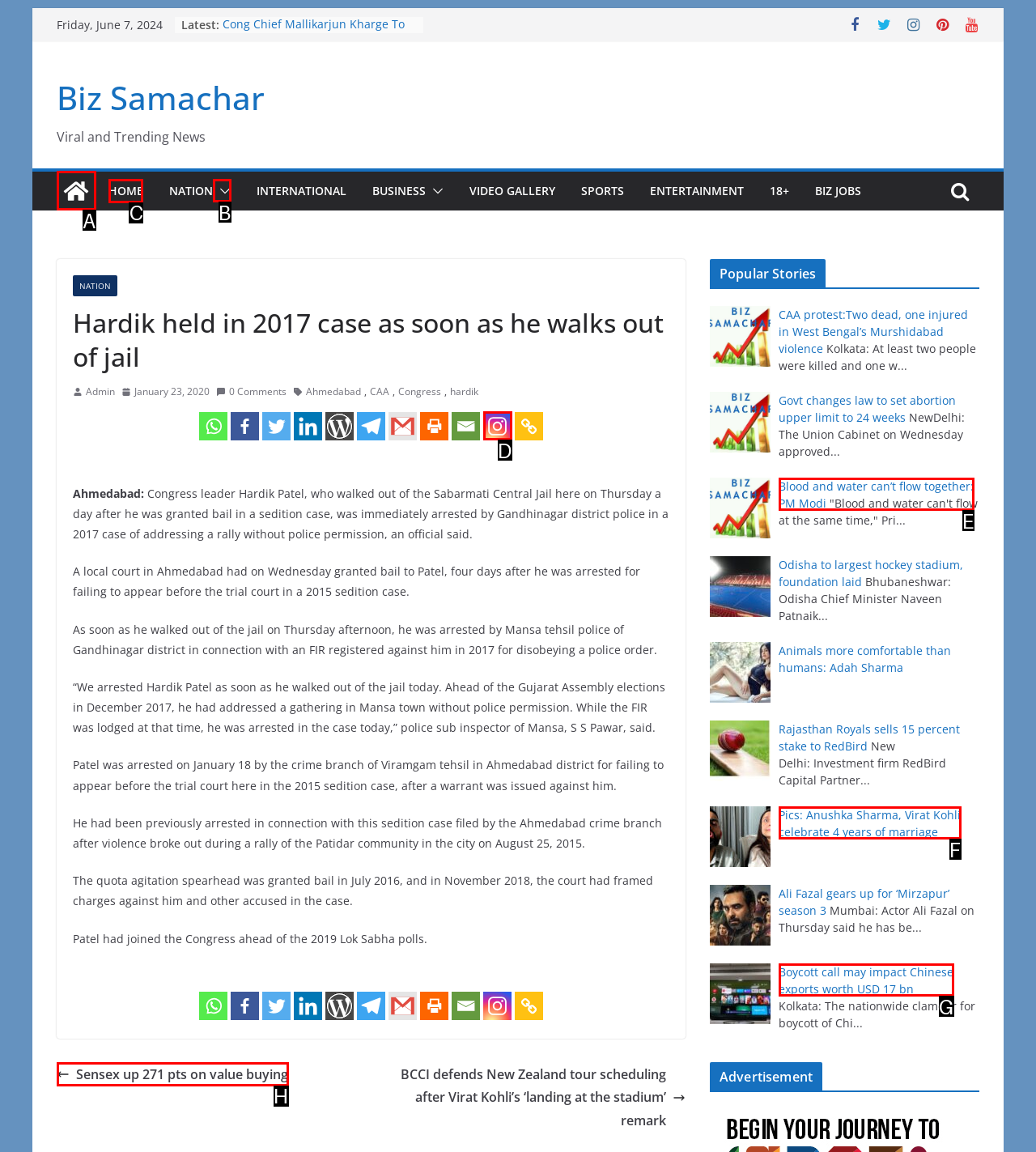Identify the appropriate lettered option to execute the following task: Click on the 'HOME' link
Respond with the letter of the selected choice.

C